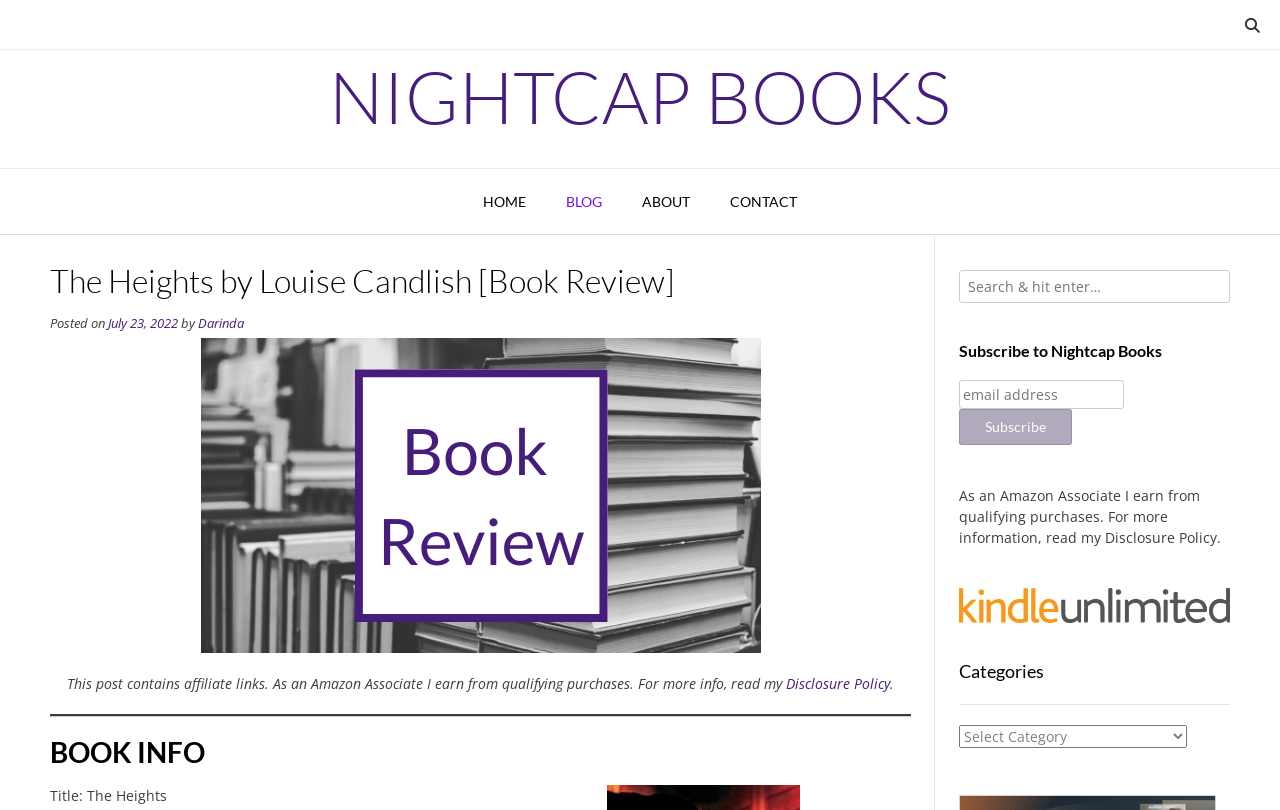Who is the author of the book?
Utilize the information in the image to give a detailed answer to the question.

I found the answer by looking at the heading 'The Heights by Louise Candlish [Book Review]' which mentions the author's name as 'Louise Candlish'.